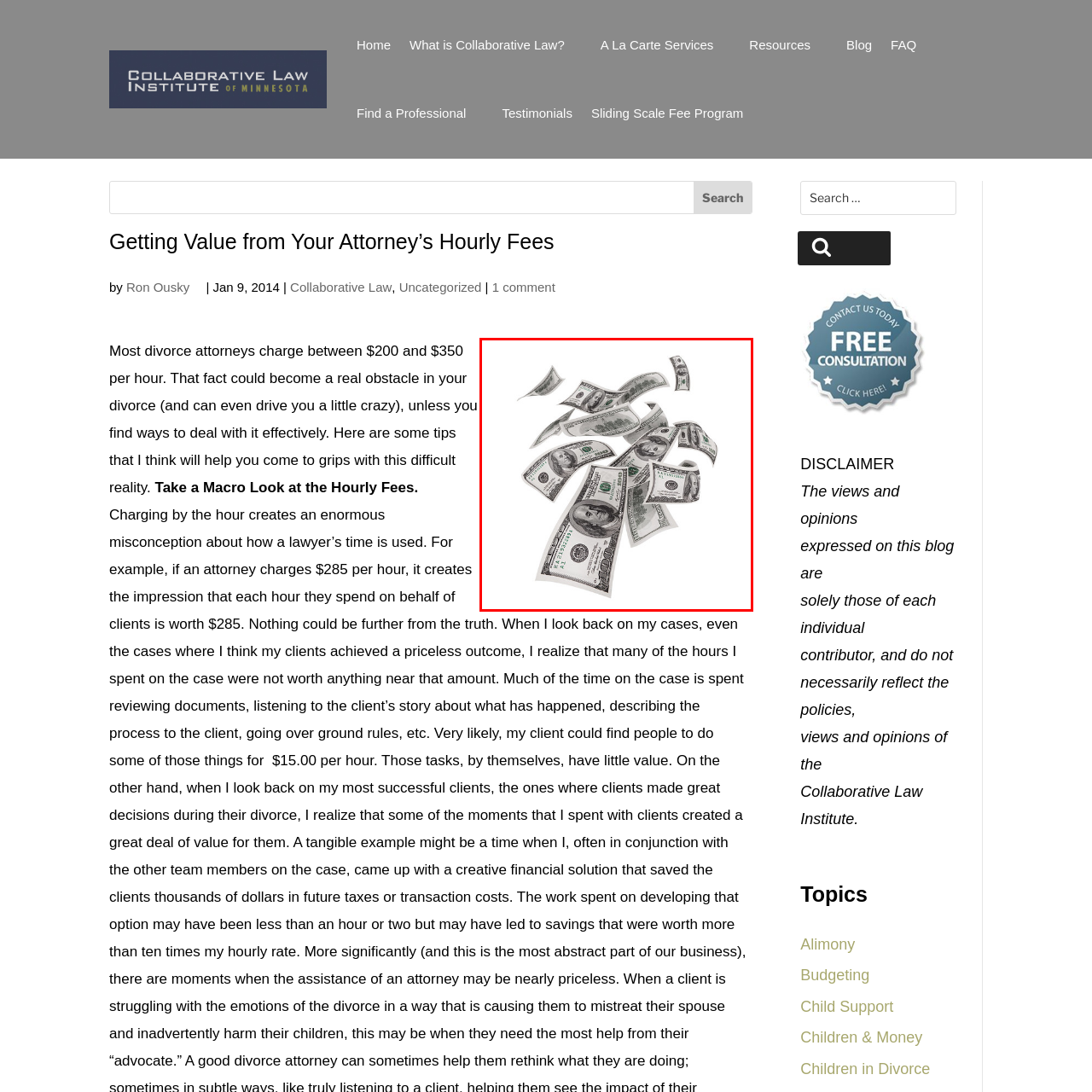Direct your gaze to the image circumscribed by the red boundary and deliver a thorough answer to the following question, drawing from the image's details: 
What is the topic of the article?

The image is related to an article that discusses the financial aspects of divorce, emphasizing the challenge of navigating hourly fees, which is reflected in the topic 'Getting Value from Your Attorney's Hourly Fees'.